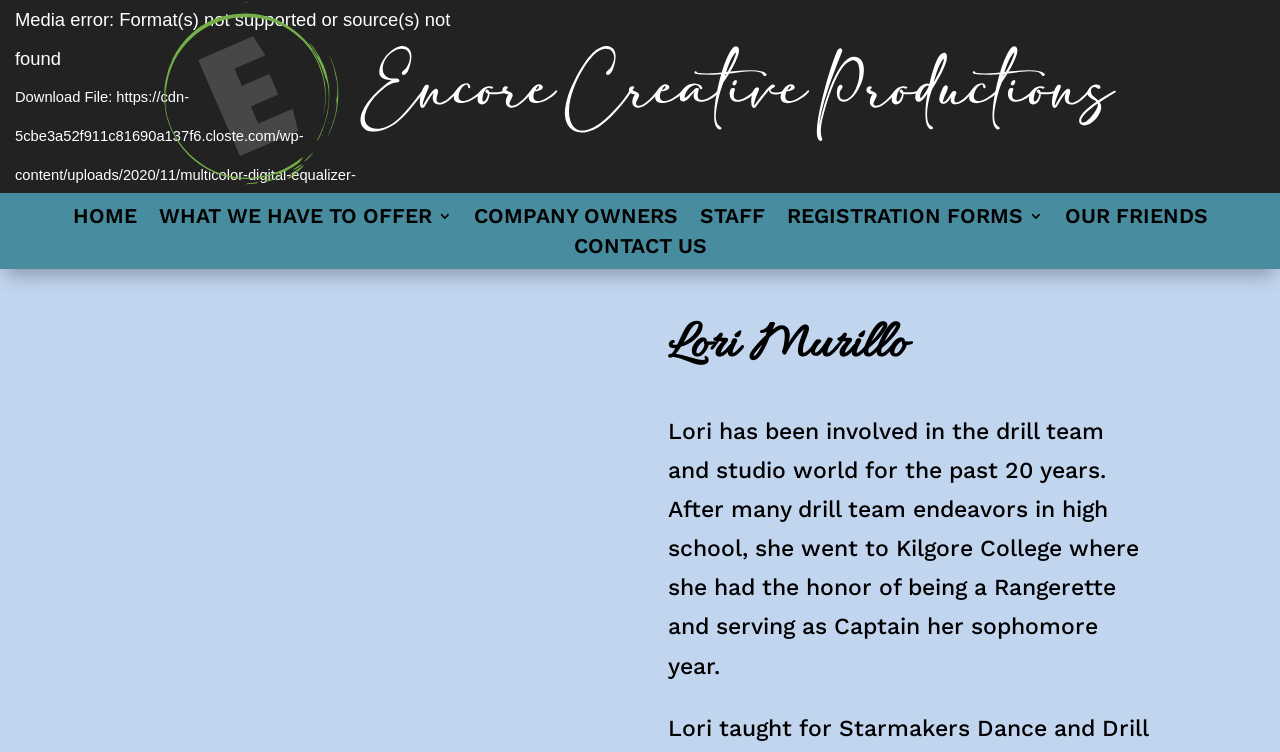How many links are there in the navigation menu?
From the screenshot, provide a brief answer in one word or phrase.

7